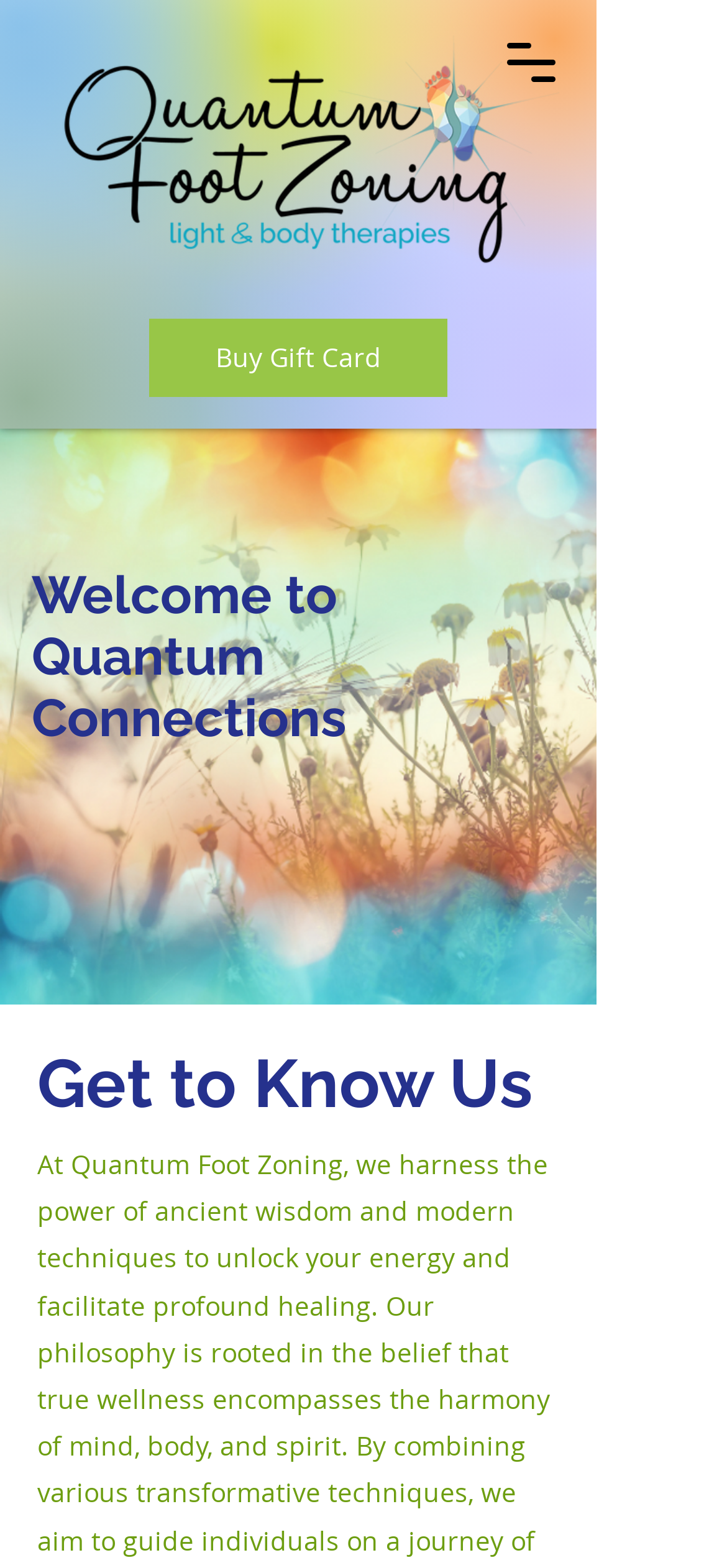What is the main theme of the webpage?
Please answer the question with a detailed and comprehensive explanation.

I looked at the webpage's structure and found headings related to wellness and balance, such as 'Welcome to Quantum Connections' and 'Get to Know Us', which suggests that the main theme of the webpage is related to wellness and balance.